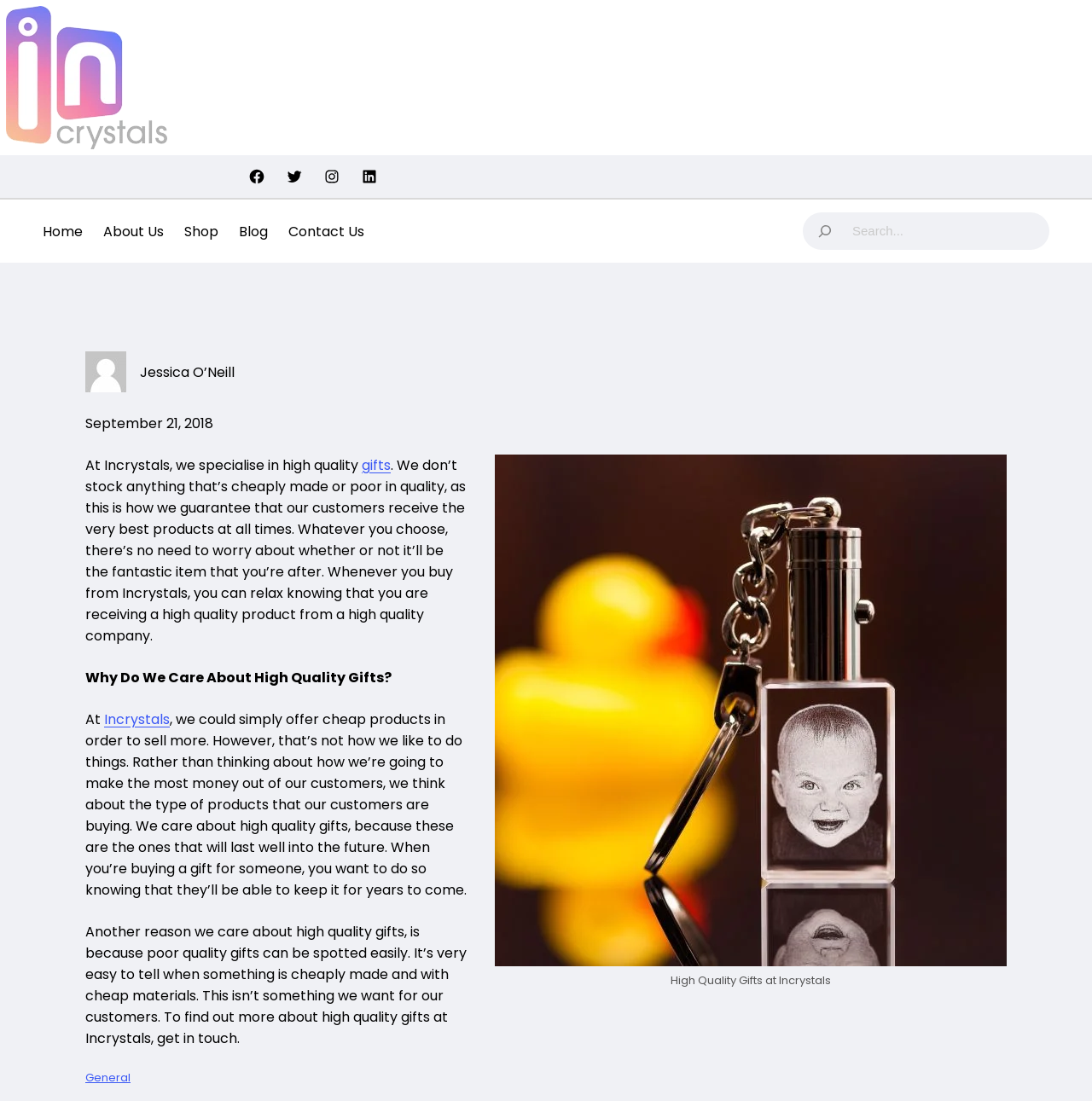Answer the following query with a single word or phrase:
What type of products does Incrystals offer?

High quality gifts